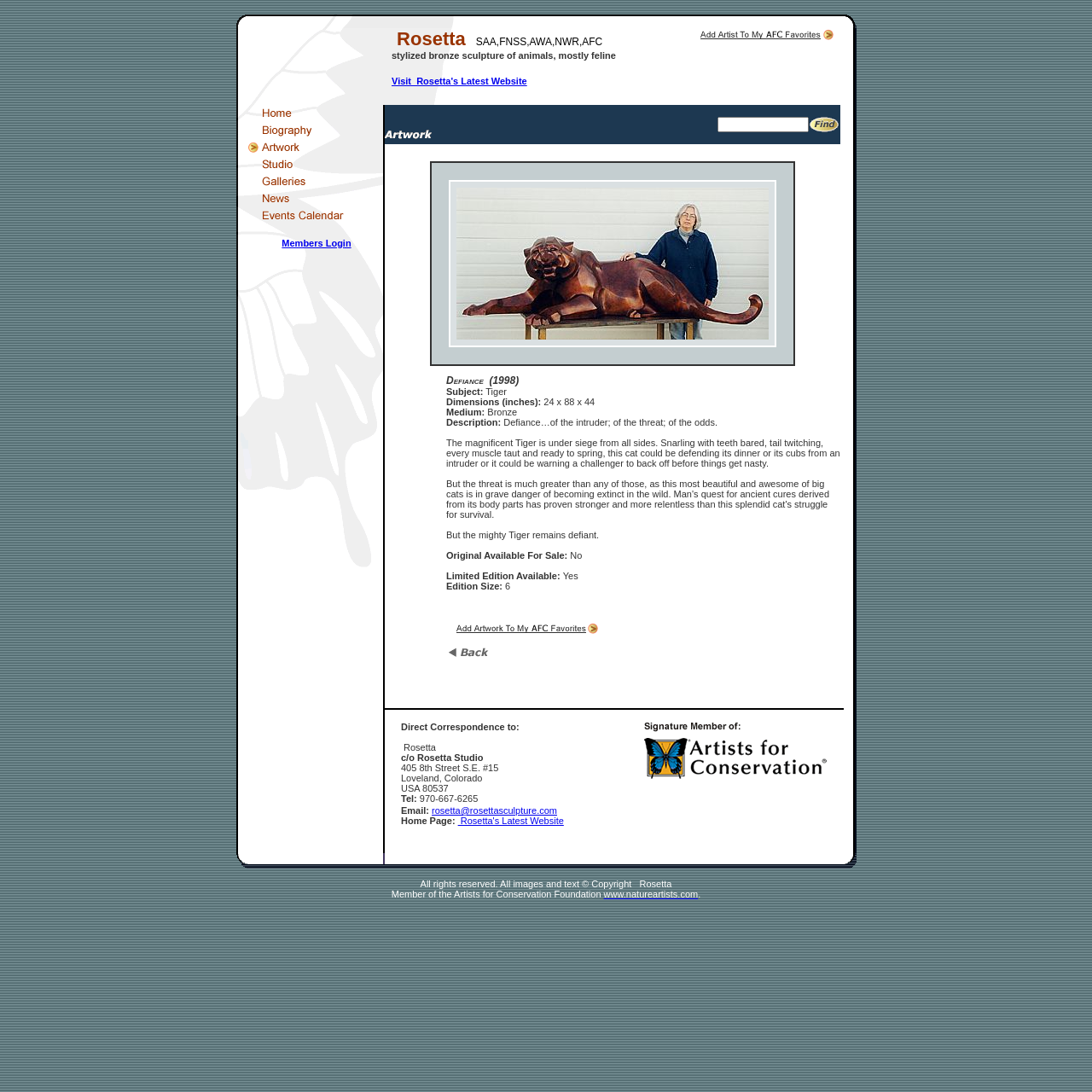Provide an in-depth caption for the elements present on the webpage.

This webpage is about Rosetta, a sculptor who creates stylized bronze sculptures of animals, mostly feline. At the top of the page, there is a table with two rows. The first row contains an image, and the second row has a table with two cells. The left cell contains a list of links to different sections of the website, including "Home of Rosetta", "Biography of Rosetta", "Artwork by Rosetta", and more. The right cell has a brief description of Rosetta's work and a link to visit her latest website.

Below this table, there is a large section dedicated to a specific artwork, "Defiance - Tiger by Rosetta". This section includes an image of the sculpture, a description of the artwork, and details about its dimensions, medium, and availability. The description is quite detailed, explaining the inspiration behind the sculpture and the threat of extinction faced by tigers in the wild.

To the right of this section, there is a form with a submit button, allowing visitors to submit their information. Above the form, there is a small image and a brief text about Rosetta's work.

Throughout the page, there are several images and links to different sections of the website, making it easy to navigate and learn more about Rosetta and her artwork.